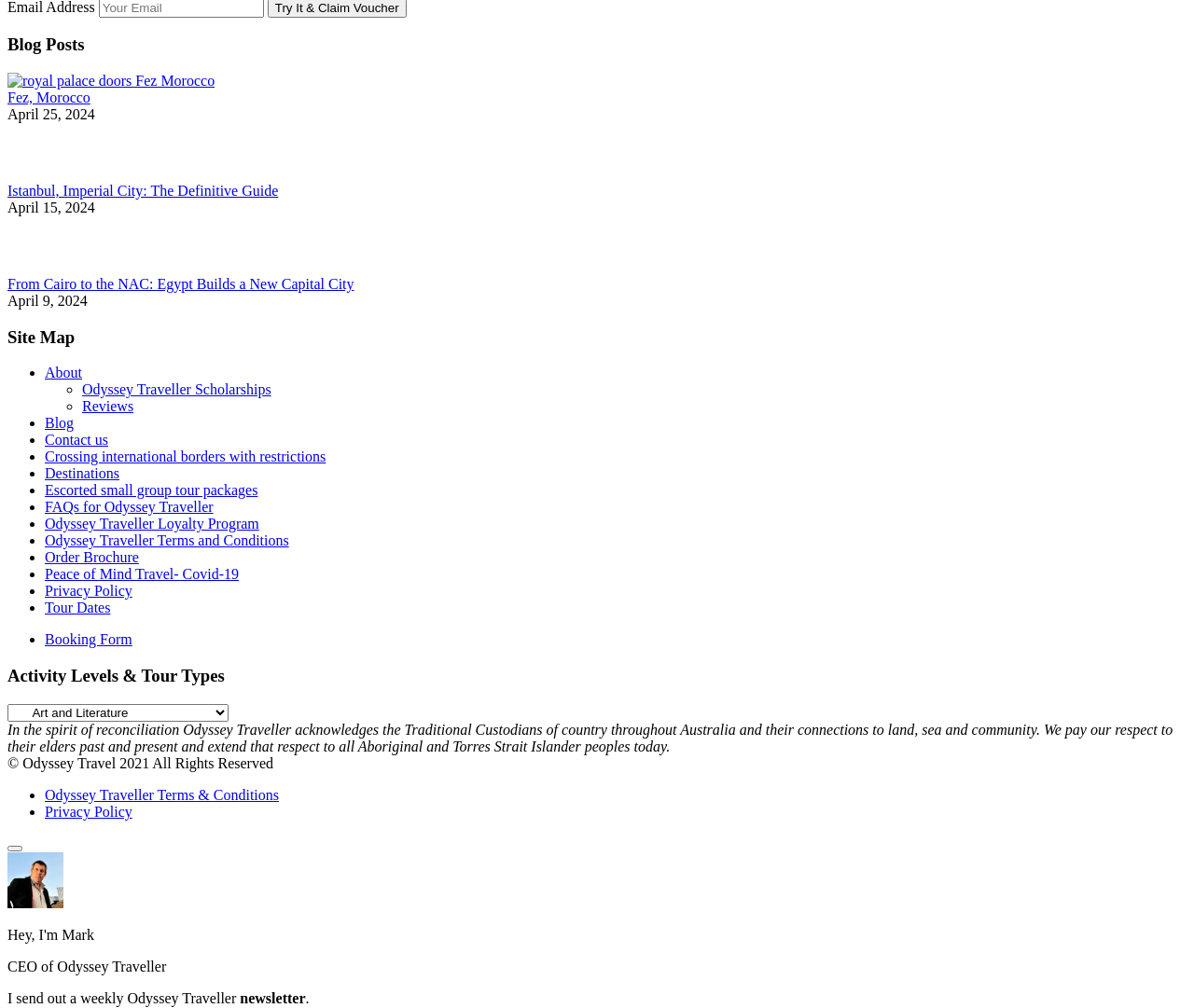Find the bounding box coordinates of the element to click in order to complete this instruction: "Click the link to read about royal palace doors in Fez, Morocco". The bounding box coordinates must be four float numbers between 0 and 1, denoted as [left, top, right, bottom].

[0.006, 0.072, 0.18, 0.088]